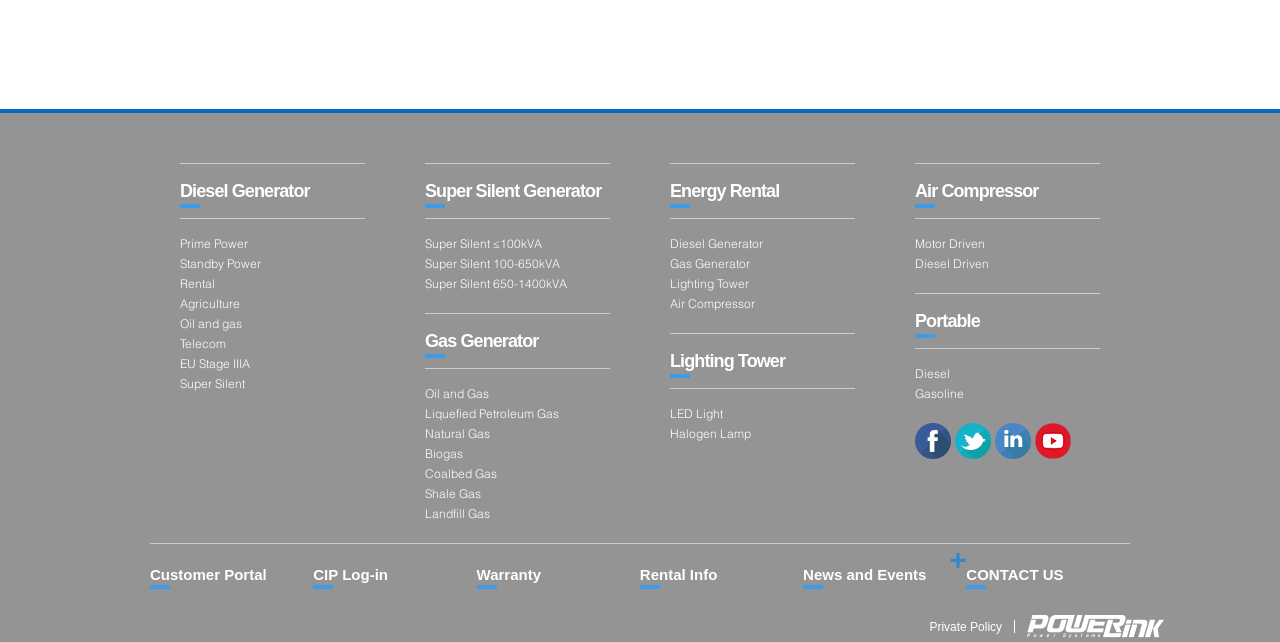Please identify the bounding box coordinates of the region to click in order to complete the task: "Click on Diesel Generator". The coordinates must be four float numbers between 0 and 1, specified as [left, top, right, bottom].

[0.468, 0.252, 0.563, 0.283]